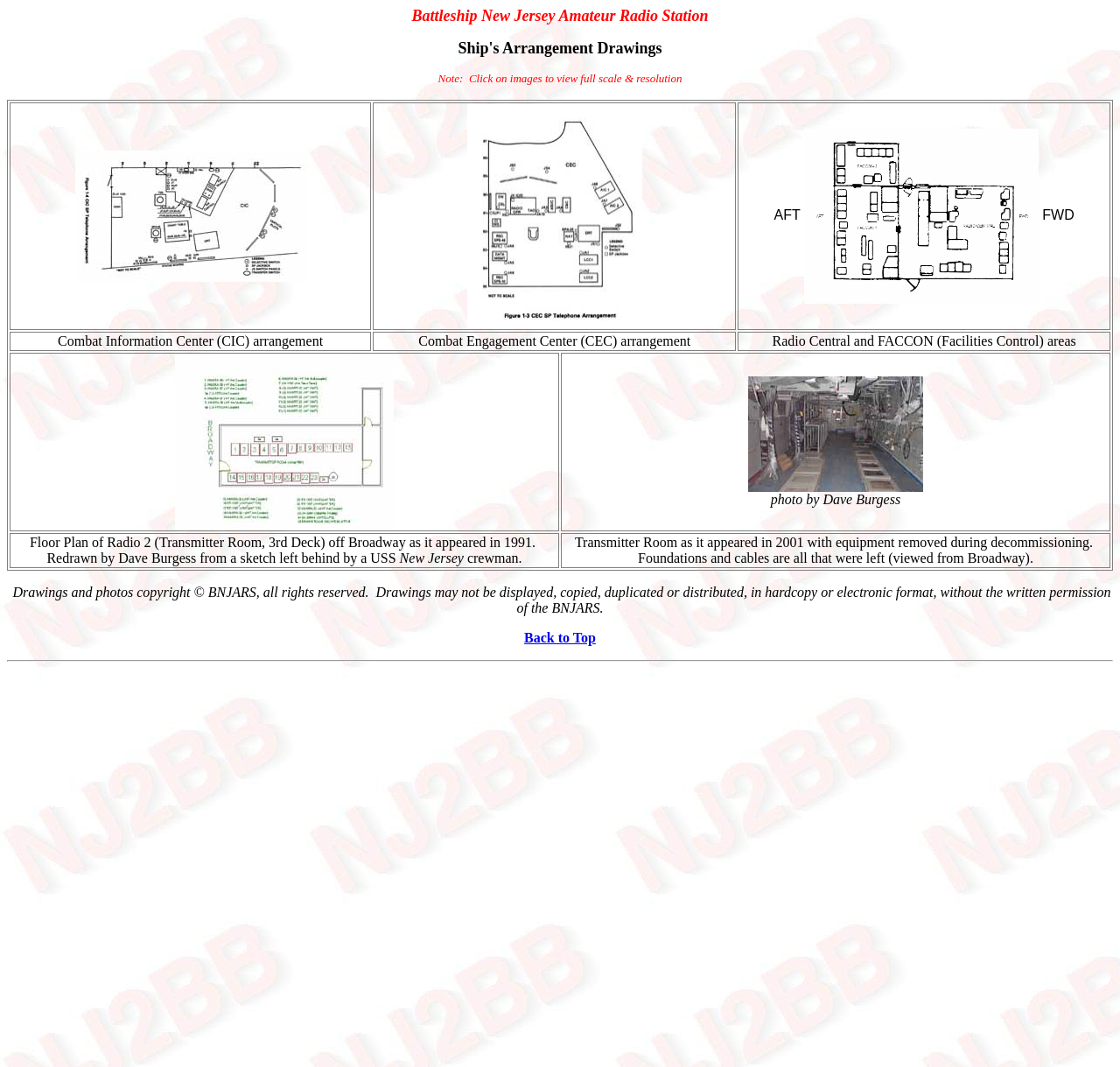What is the purpose of clicking on images?
Refer to the image and give a detailed answer to the query.

The answer can be found in the StaticText element with the text 'Note: Click on images to view full scale & resolution' which provides a hint about the functionality of the images on the webpage.